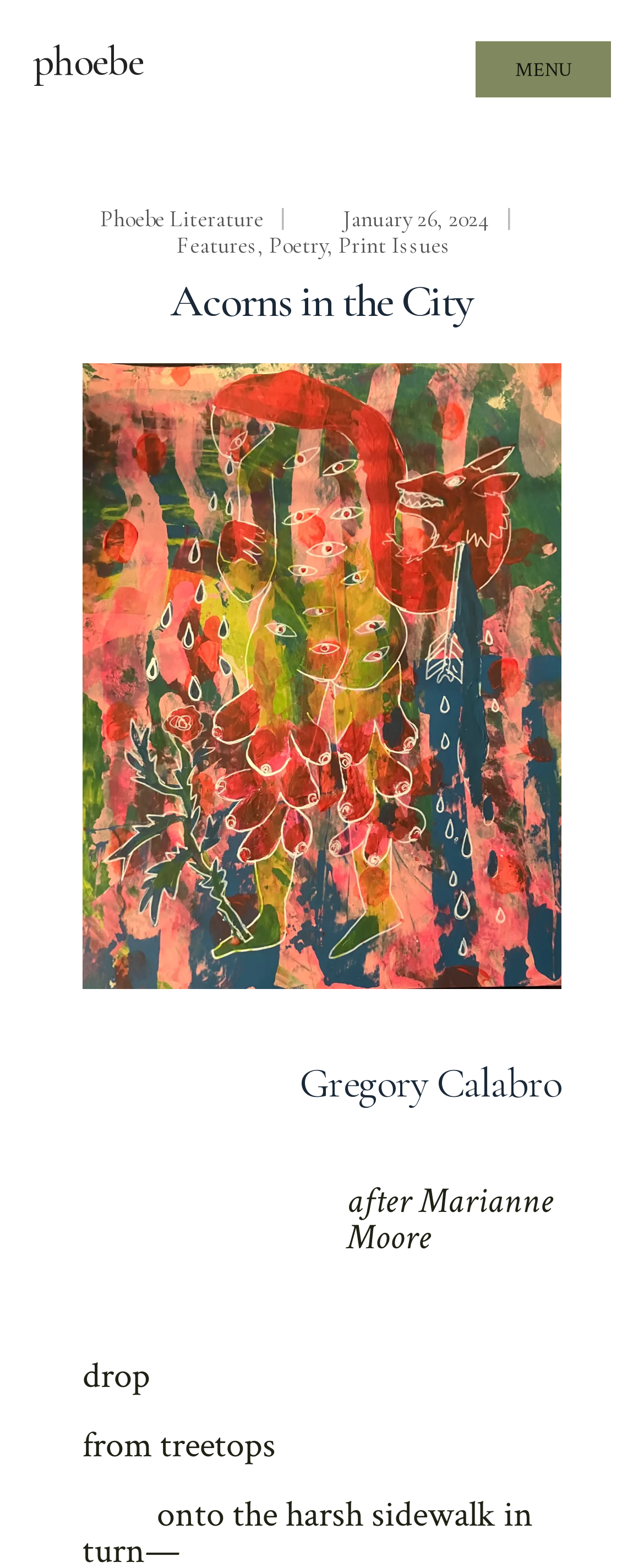Highlight the bounding box coordinates of the element you need to click to perform the following instruction: "view Poetry."

[0.418, 0.147, 0.508, 0.165]